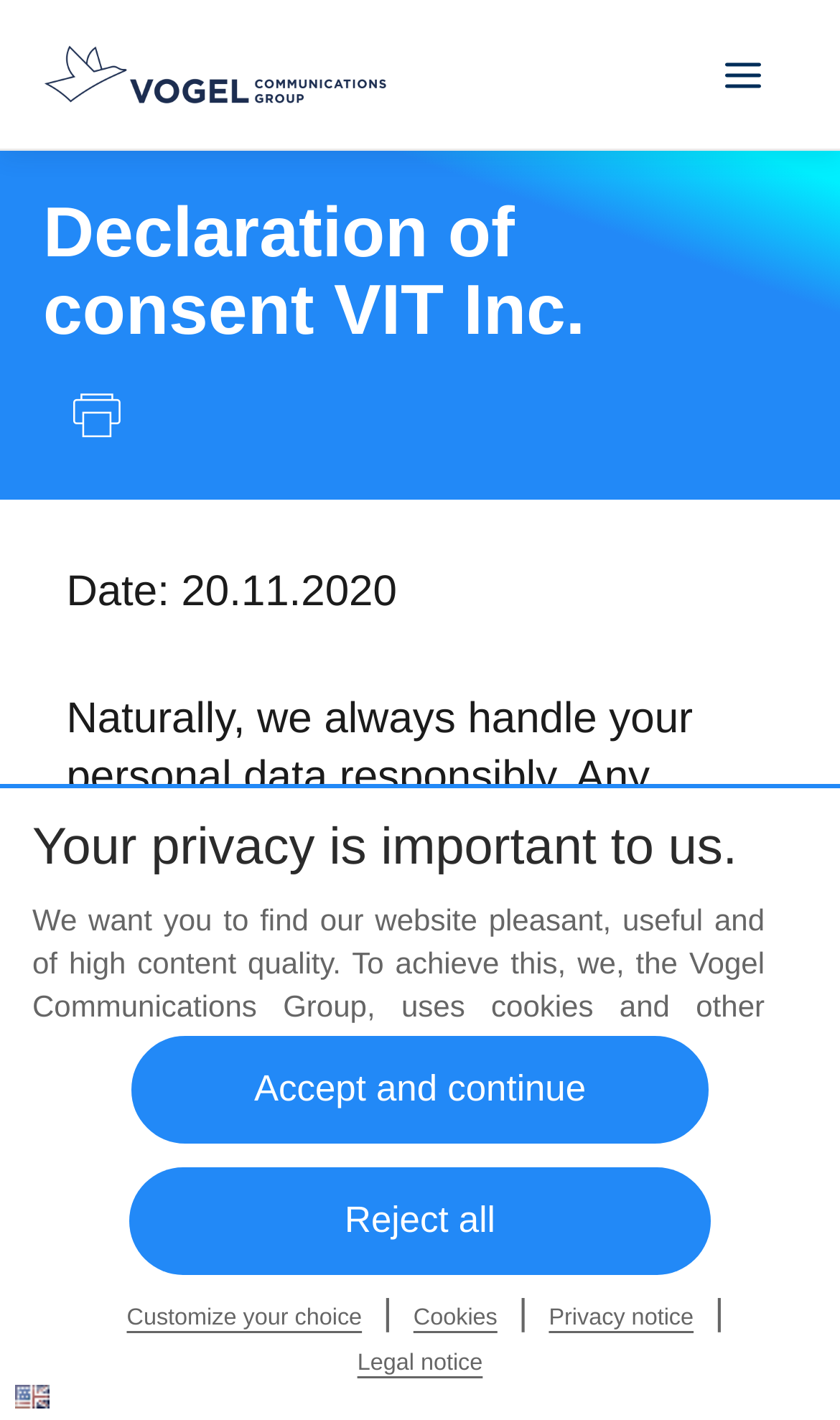How many links are available on this webpage? Observe the screenshot and provide a one-word or short phrase answer.

6